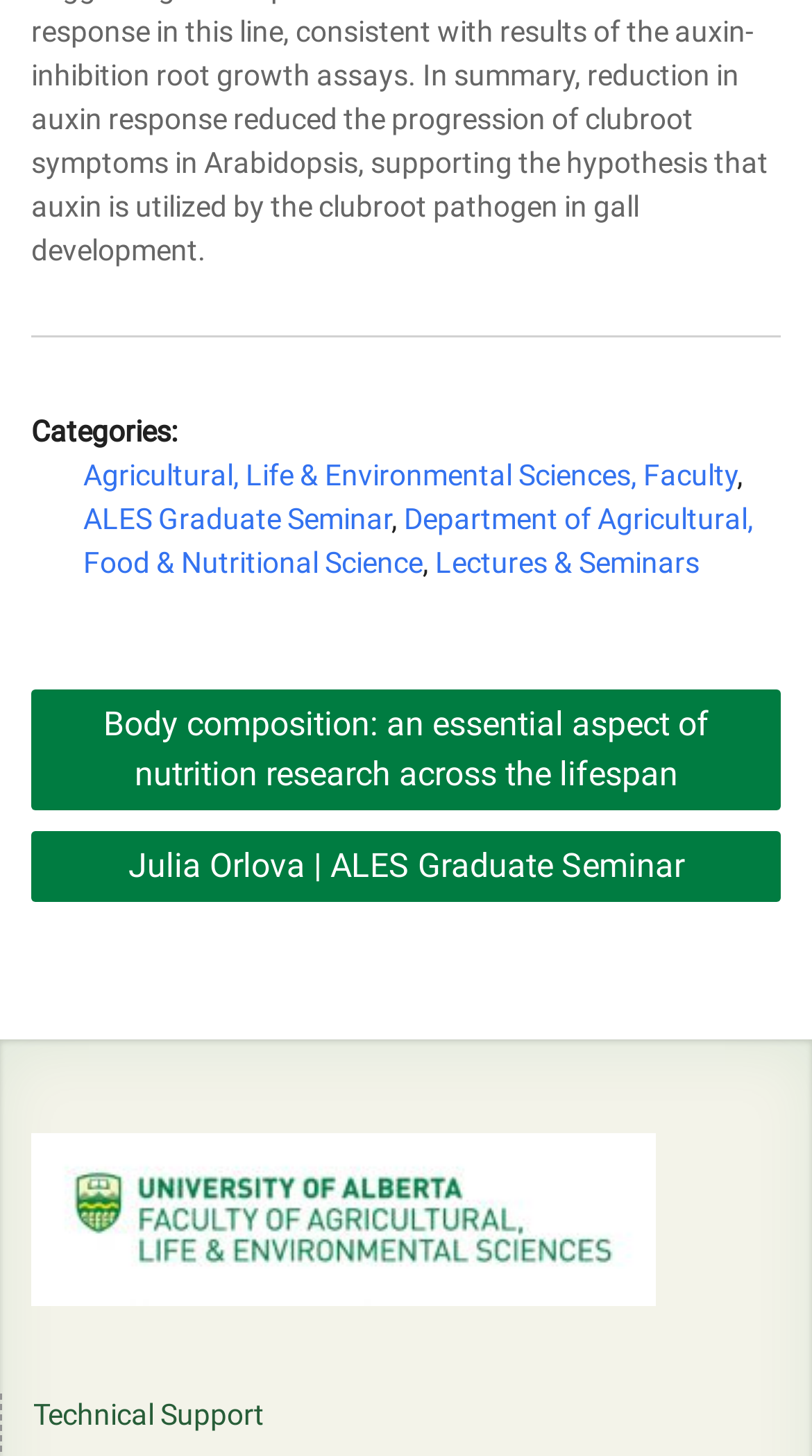Using the information in the image, give a detailed answer to the following question: How many navigation sections are there?

I identified two navigation sections: 'Categories:' and 'Posts'. The 'Categories:' section lists different categories, while the 'Posts' section lists post navigation links. Therefore, there are 2 navigation sections.